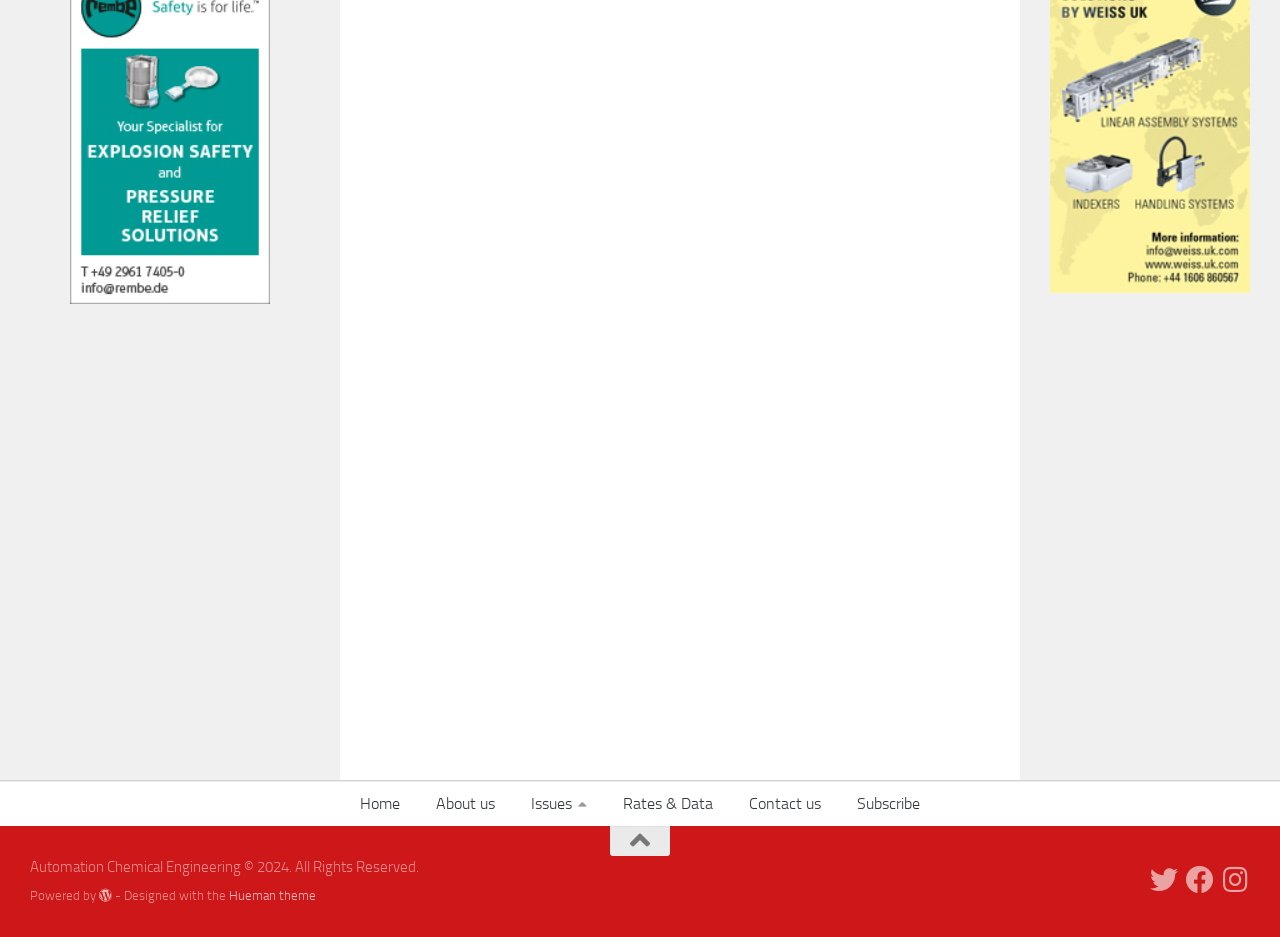Determine the bounding box coordinates of the clickable region to execute the instruction: "Follow us on Twitter". The coordinates should be four float numbers between 0 and 1, denoted as [left, top, right, bottom].

[0.898, 0.924, 0.92, 0.954]